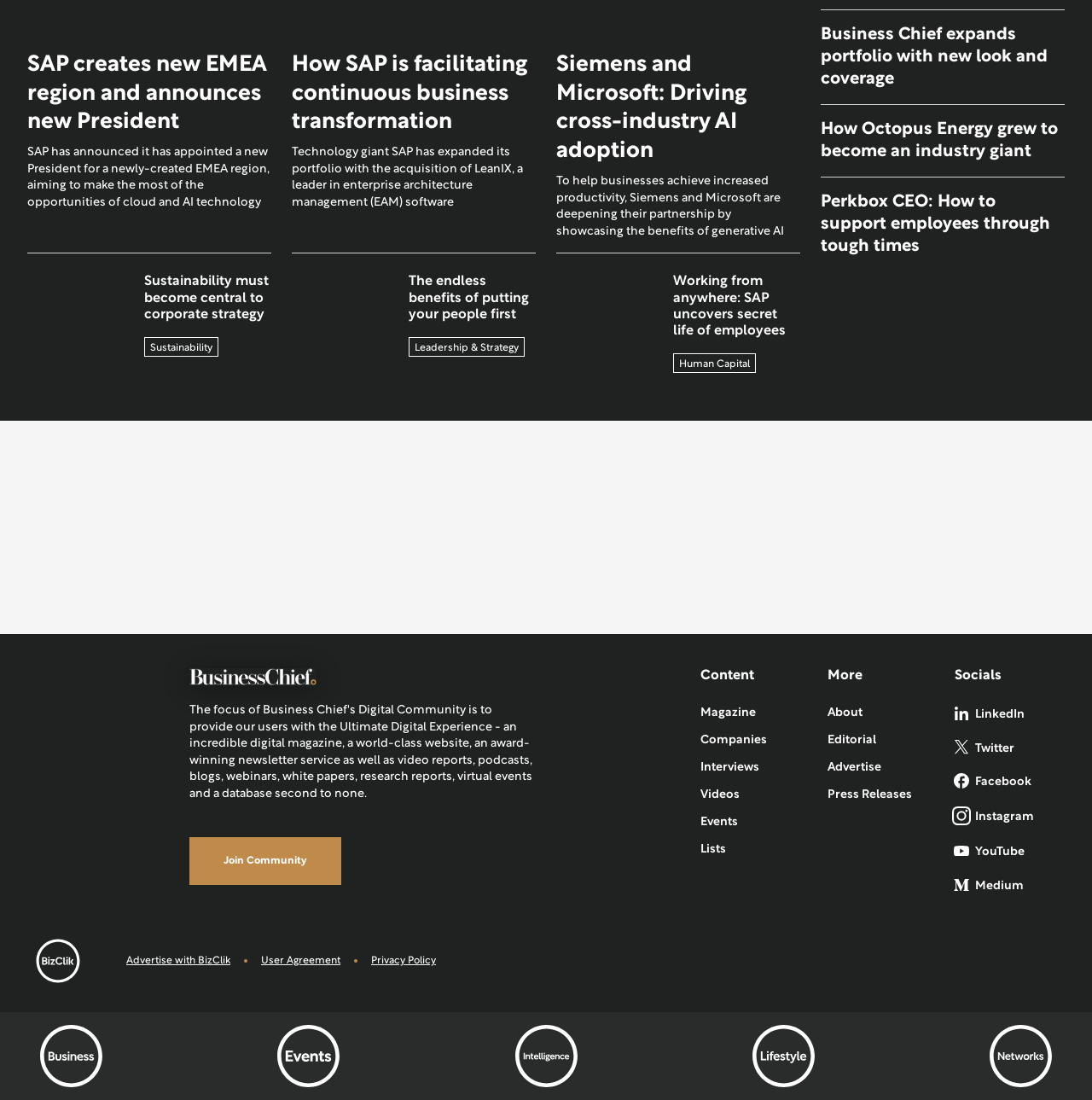Locate the bounding box coordinates of the area where you should click to accomplish the instruction: "Learn more about the company".

[0.758, 0.634, 0.79, 0.66]